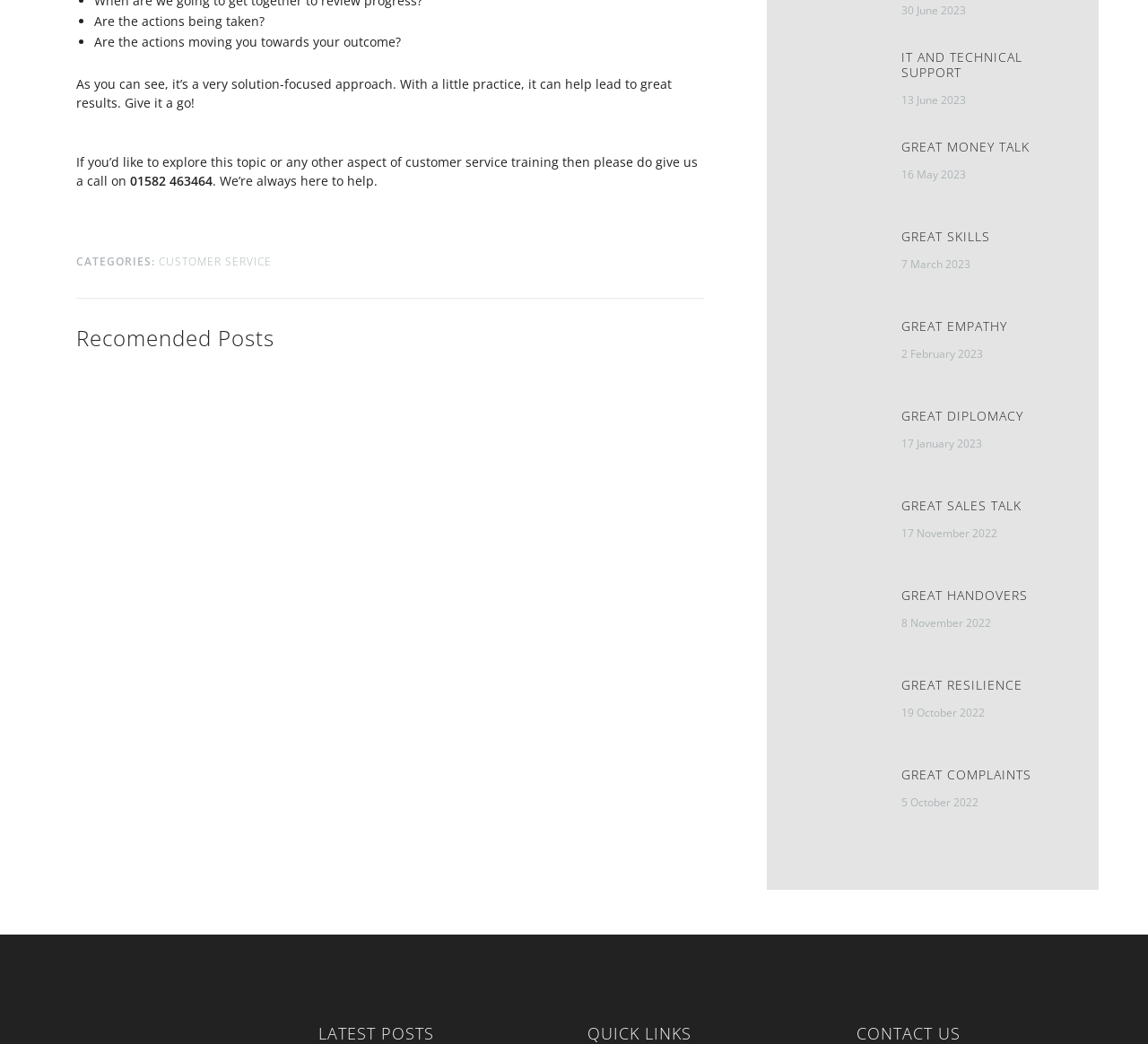What is the date of the last recommended post?
Answer with a single word or short phrase according to what you see in the image.

17 November 2022